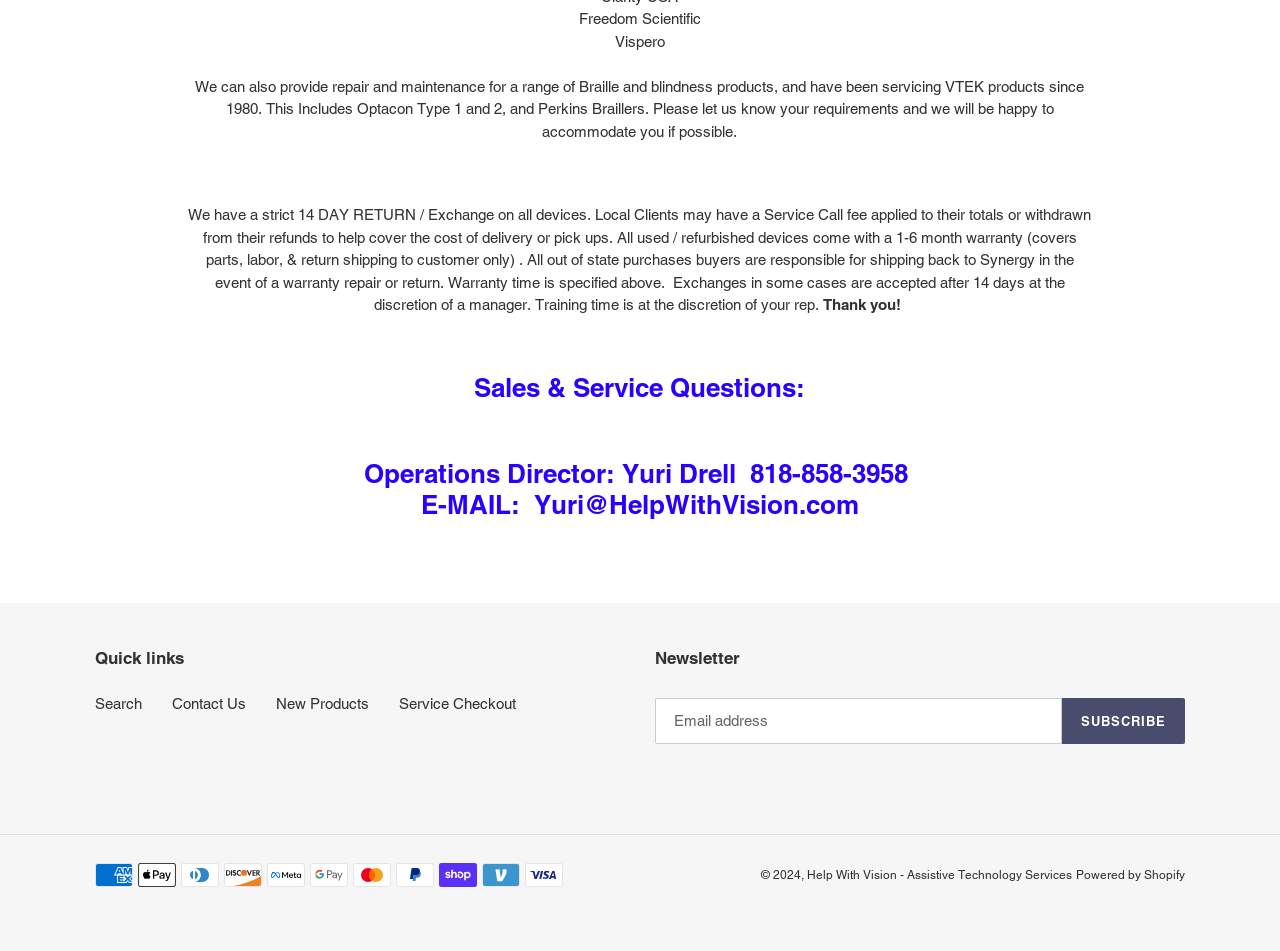Determine the bounding box coordinates for the element that should be clicked to follow this instruction: "View product details of empaone 10 mg". The coordinates should be given as four float numbers between 0 and 1, in the format [left, top, right, bottom].

None